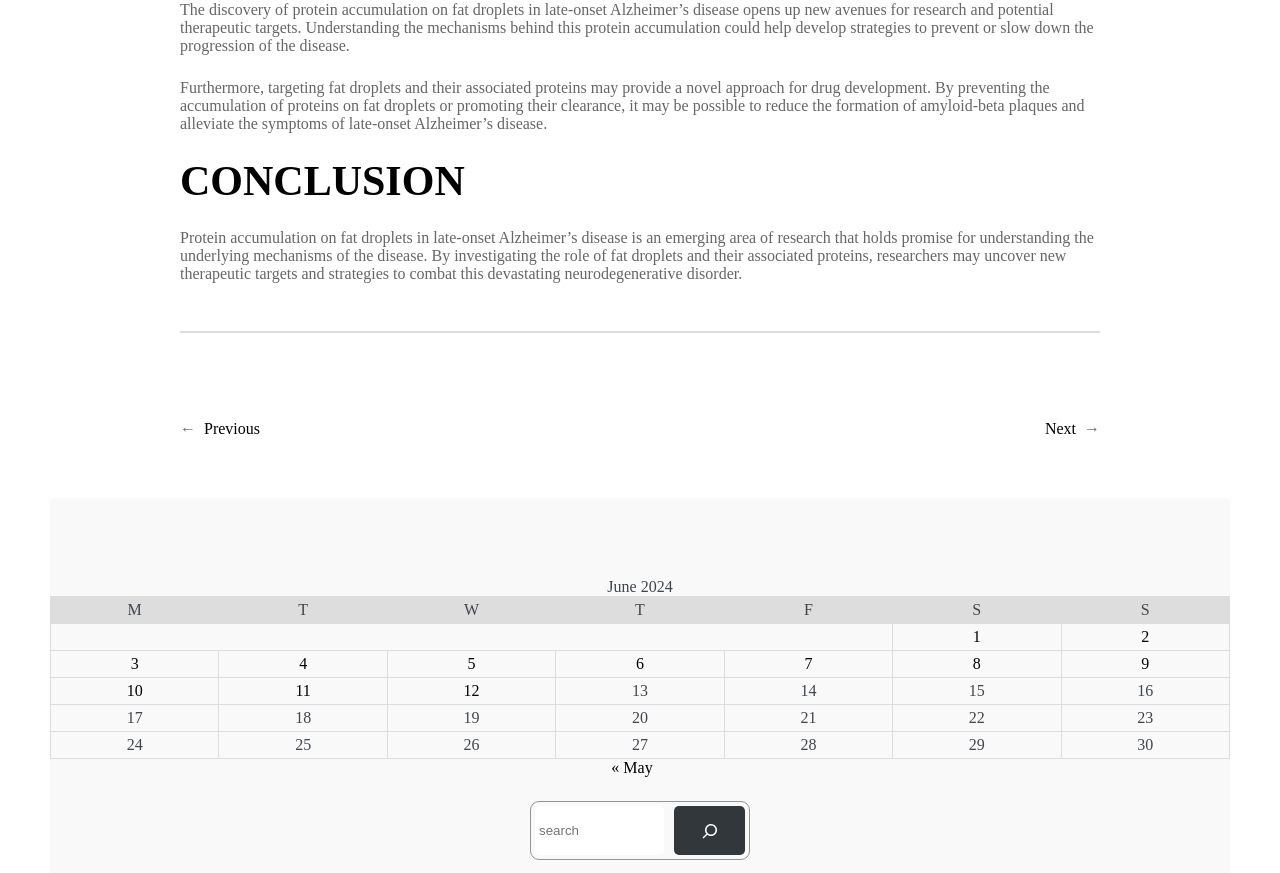Point out the bounding box coordinates of the section to click in order to follow this instruction: "Click on '« May'".

[0.478, 0.869, 0.51, 0.889]